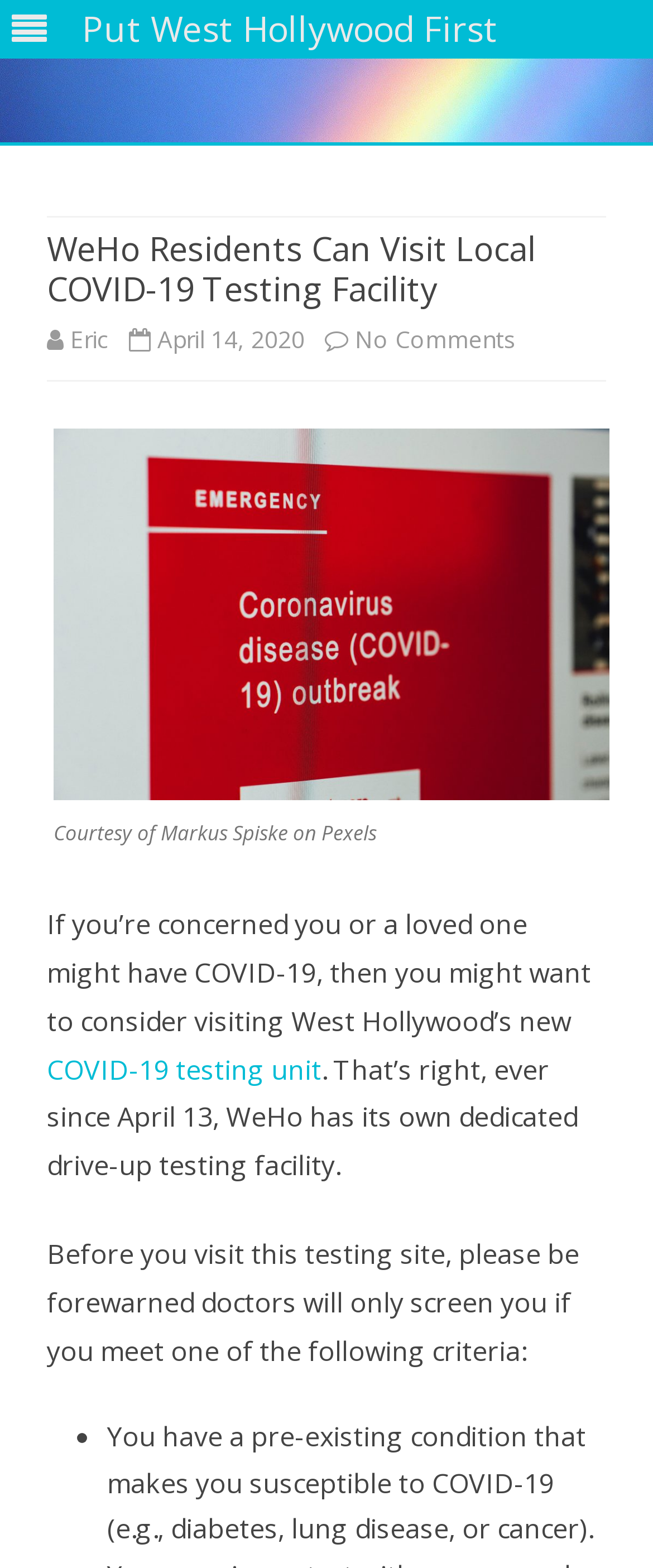Respond to the question below with a single word or phrase:
When was the article published?

April 14, 2020